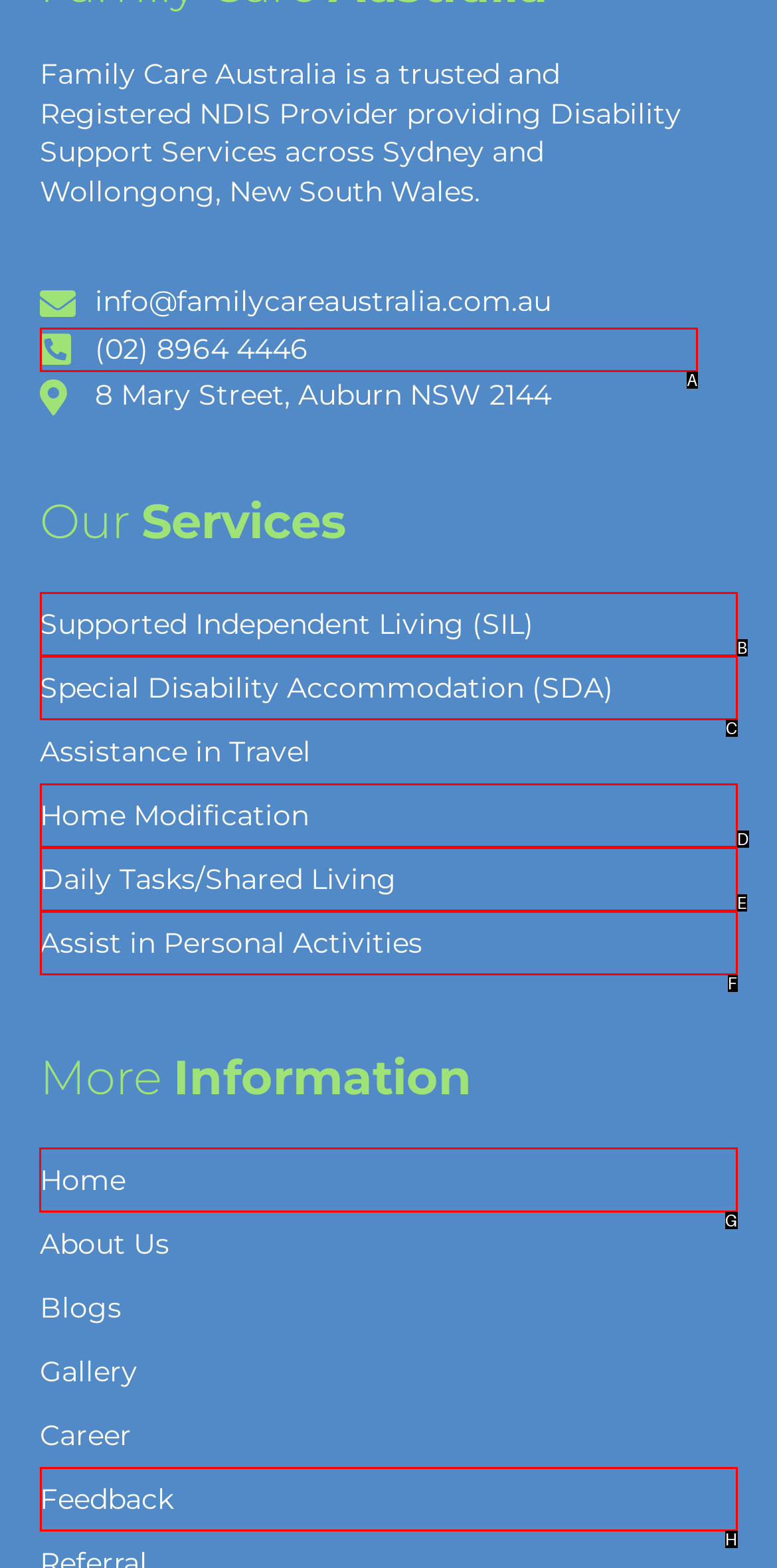Select the UI element that should be clicked to execute the following task: Visit the Home page
Provide the letter of the correct choice from the given options.

G